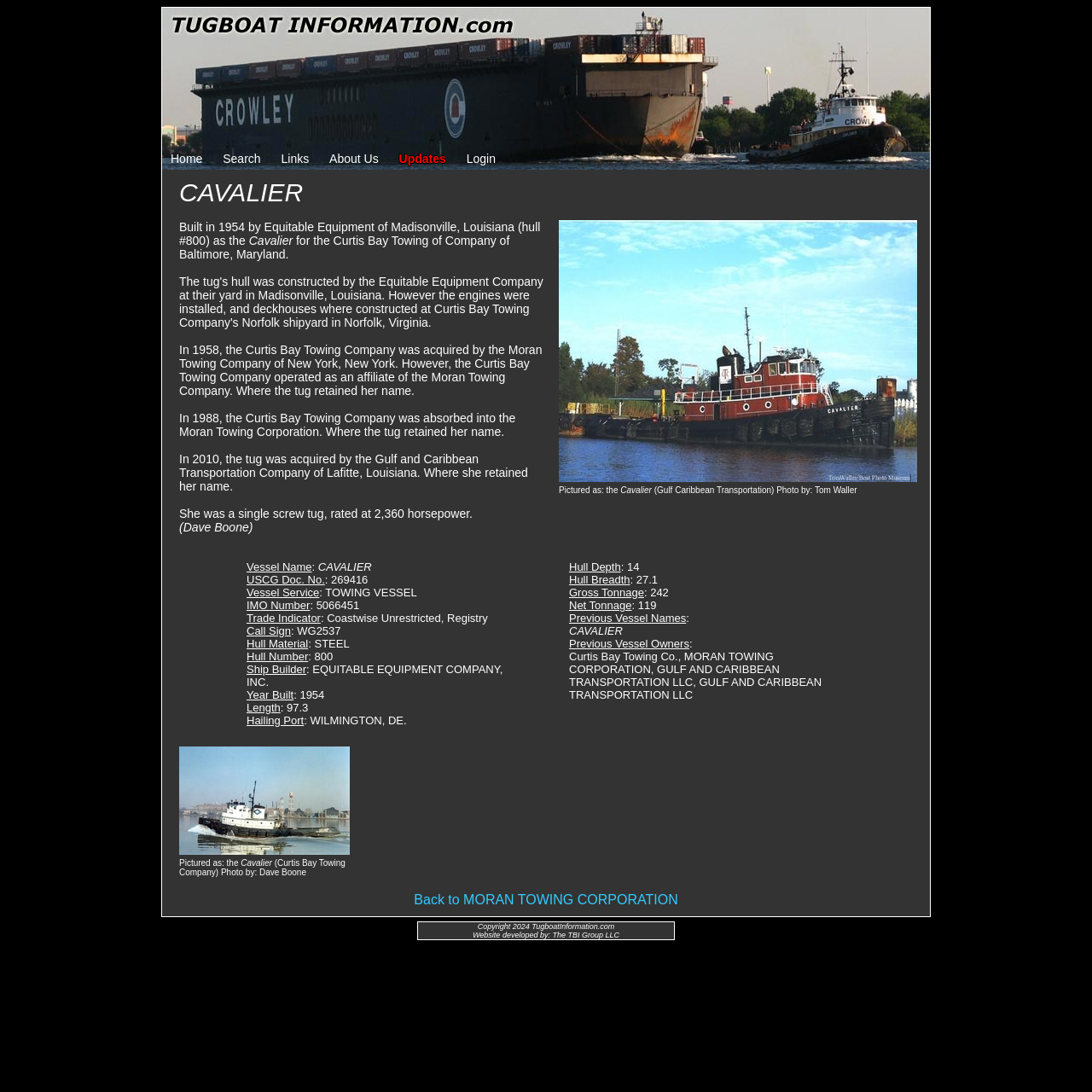What is the horsepower of the tugboat?
Please respond to the question with a detailed and informative answer.

The horsepower of the tugboat can be found in the StaticText element with the text 'She was a single screw tug, rated at 2,360 horsepower.' which provides information about the tugboat's specifications.